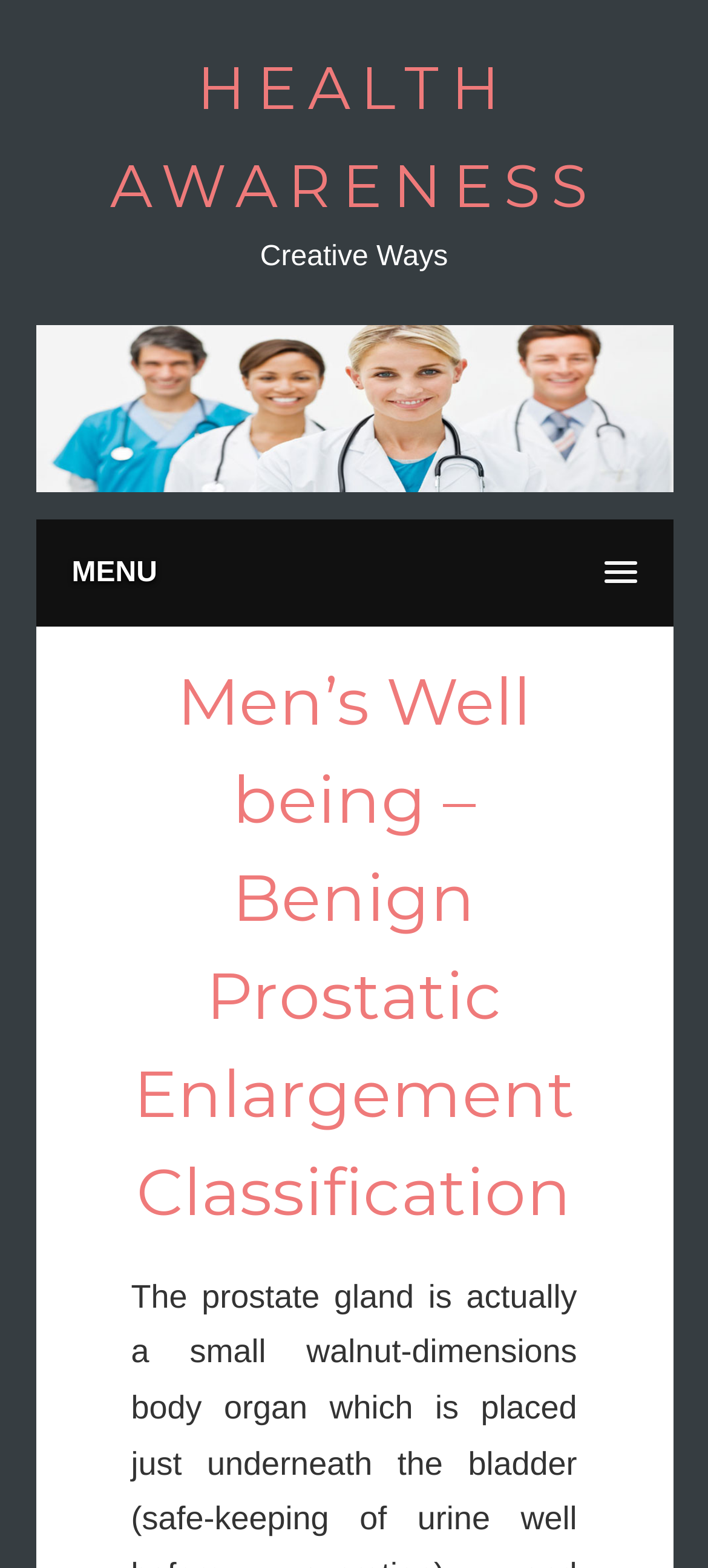What is the purpose of the 'MENU' link?
Provide a concise answer using a single word or phrase based on the image.

To open a menu